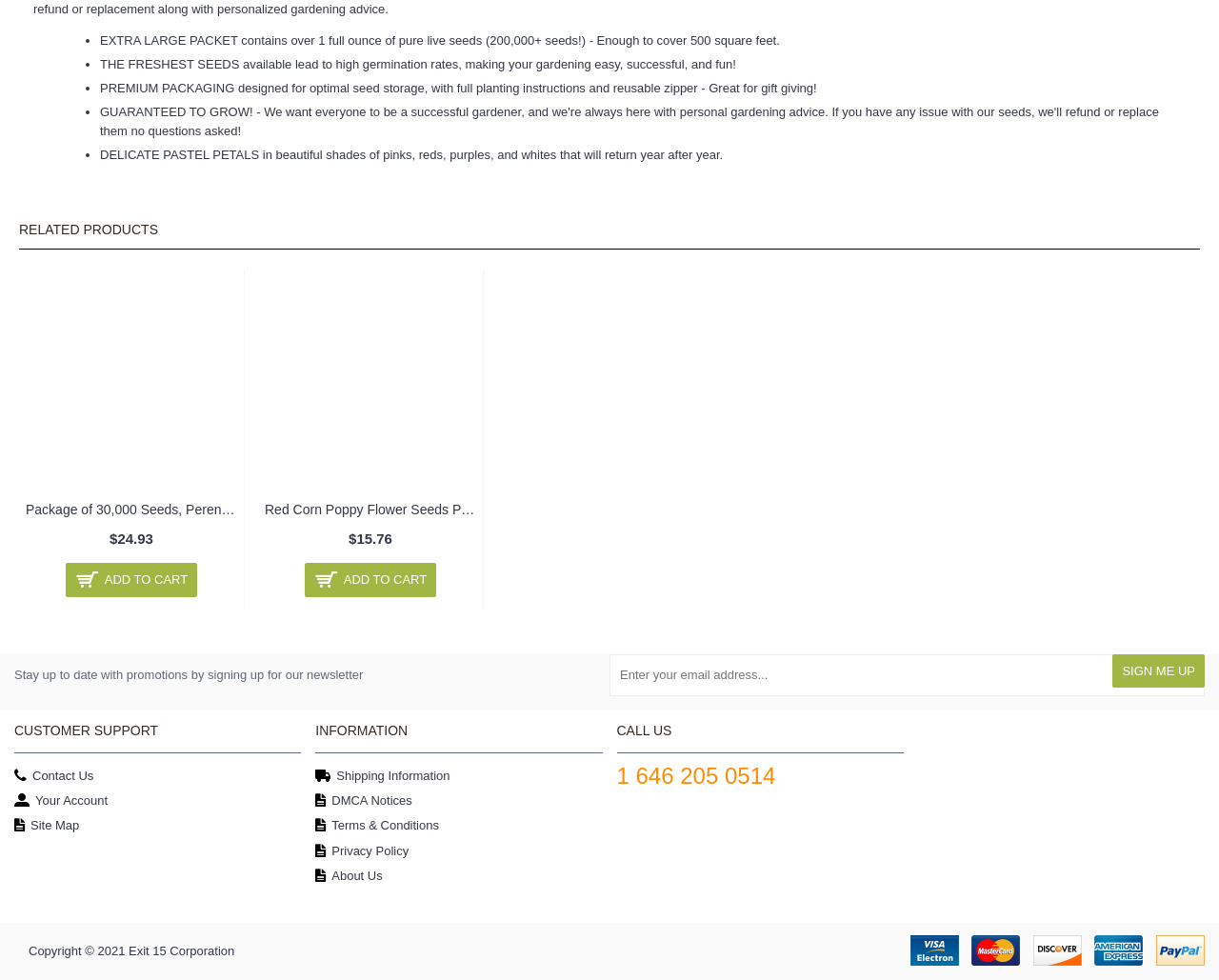Please predict the bounding box coordinates (top-left x, top-left y, bottom-right x, bottom-right y) for the UI element in the screenshot that fits the description: About Us

[0.259, 0.883, 0.494, 0.906]